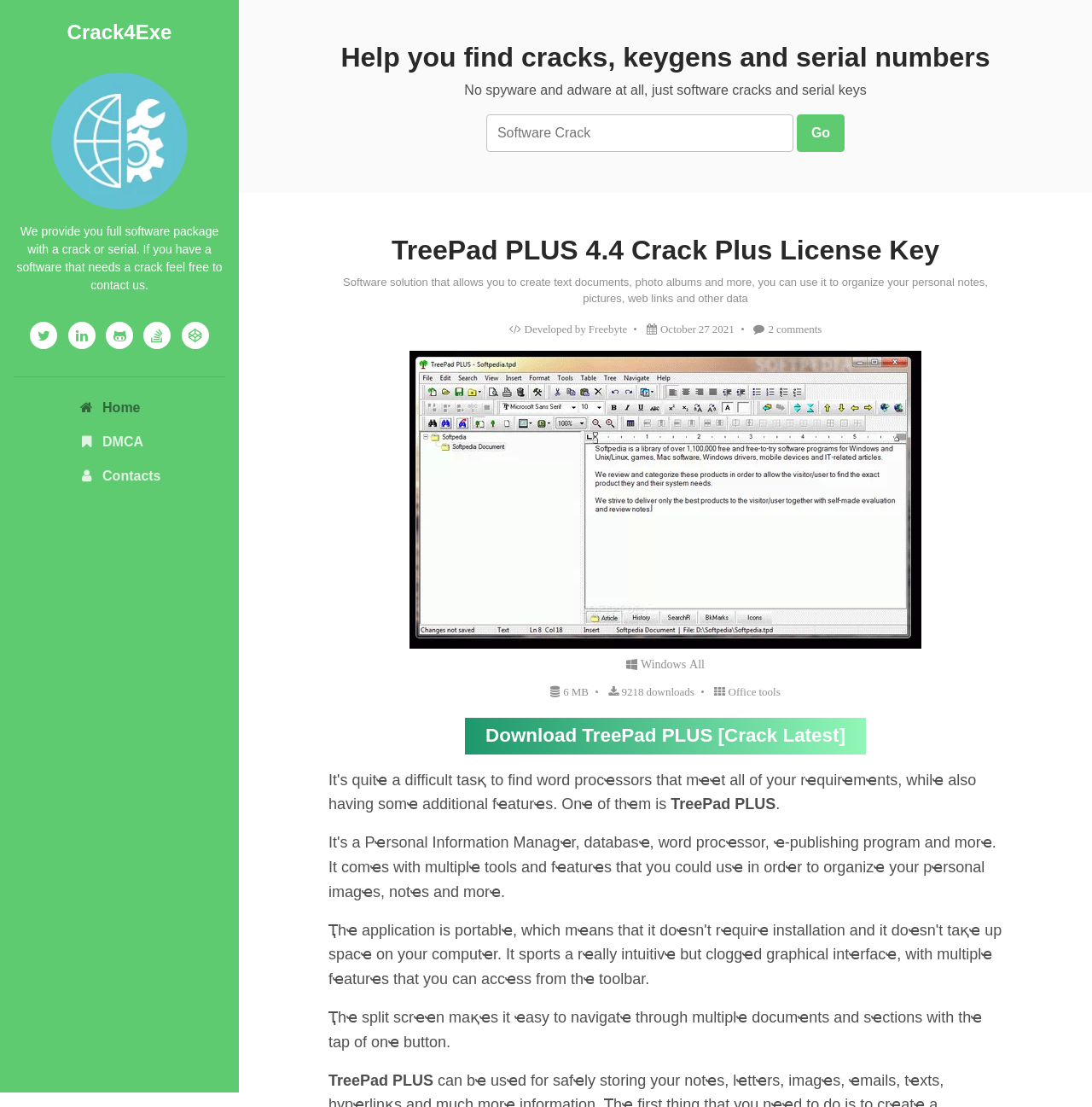Your task is to find and give the main heading text of the webpage.

TreePad PLUS 4.4 Crack Plus License Key